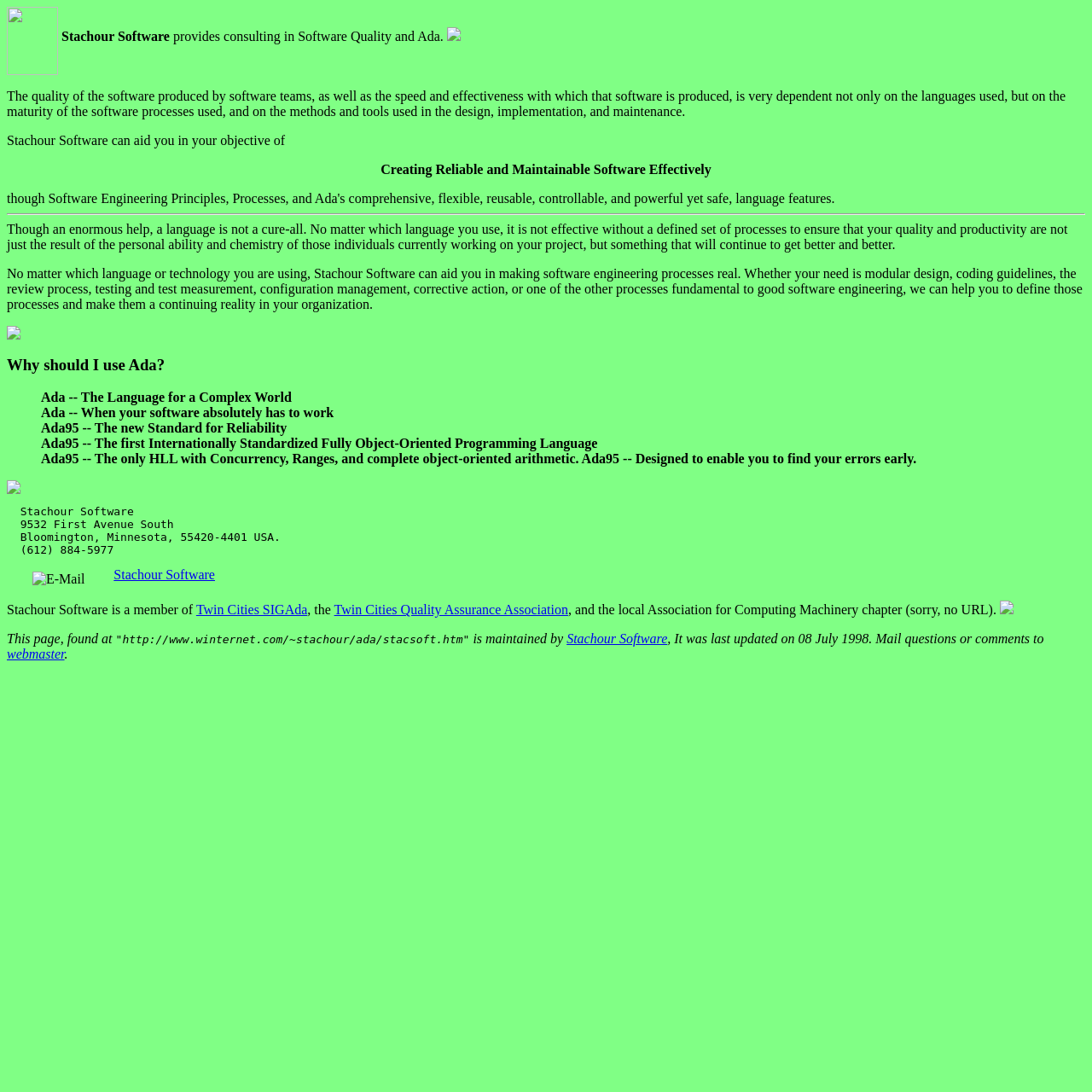What is the address of Stachour Software?
Please answer the question with as much detail and depth as you can.

The address of Stachour Software can be found in the static text element that contains the company's contact information. The address is explicitly stated as '9532 First Avenue South, Bloomington, Minnesota, 55420-4401 USA'.